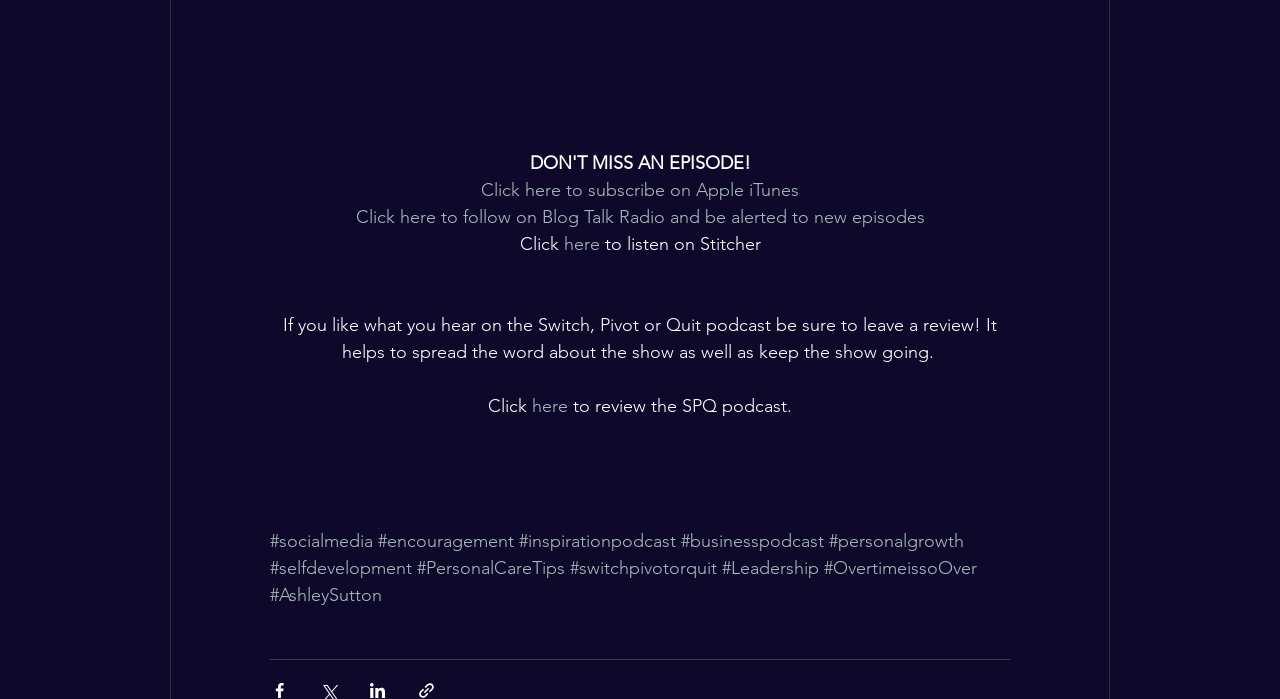Using the information from the screenshot, answer the following question thoroughly:
Who is the host of the podcast?

The link '#AshleySutton' suggests that Ashley Sutton is the host of the podcast.